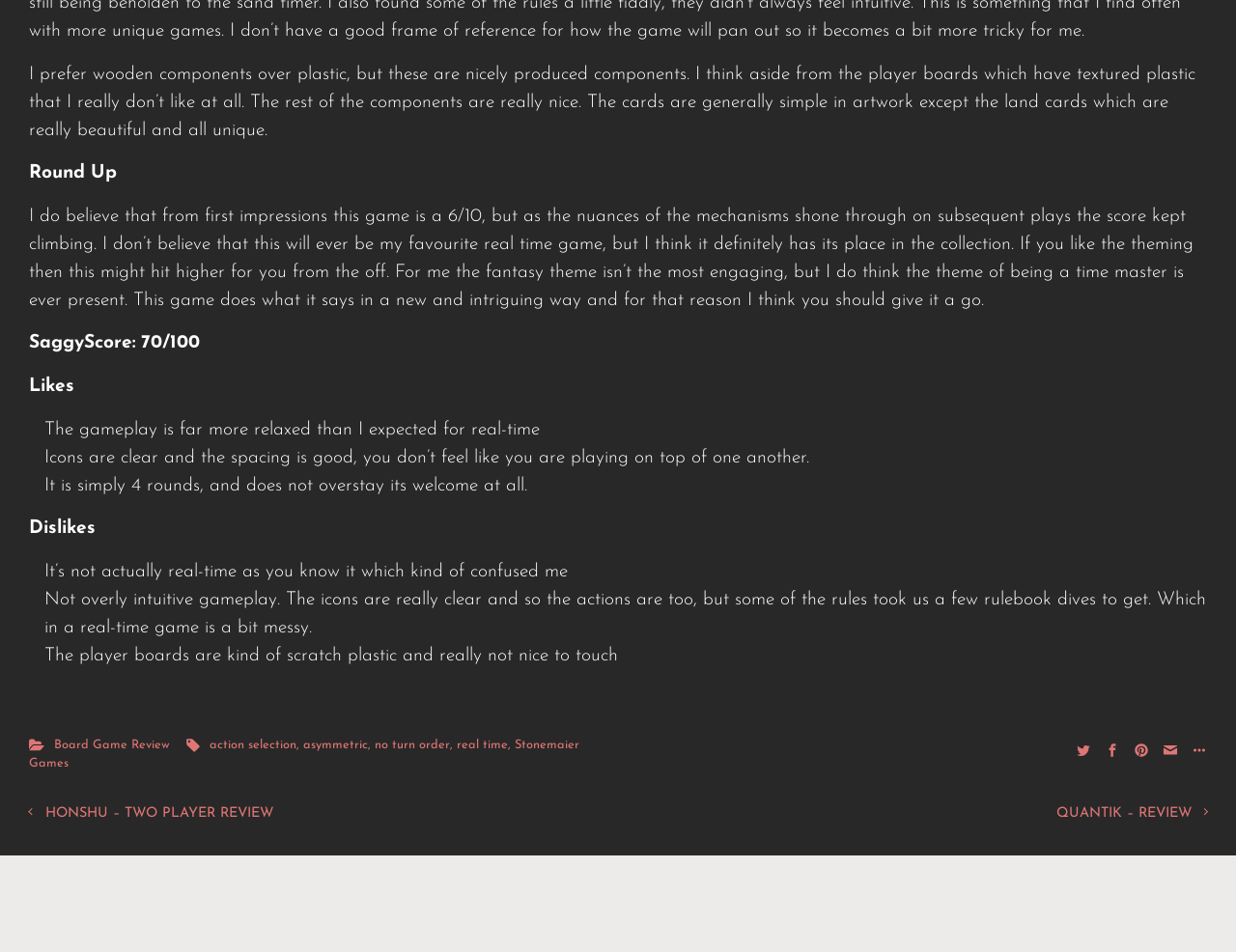What is the reviewer's initial score for the game?
Answer the question with as much detail as possible.

The reviewer mentions that their initial impression of the game was a 6/10, but the score increased as they played the game more and understood its mechanisms better.